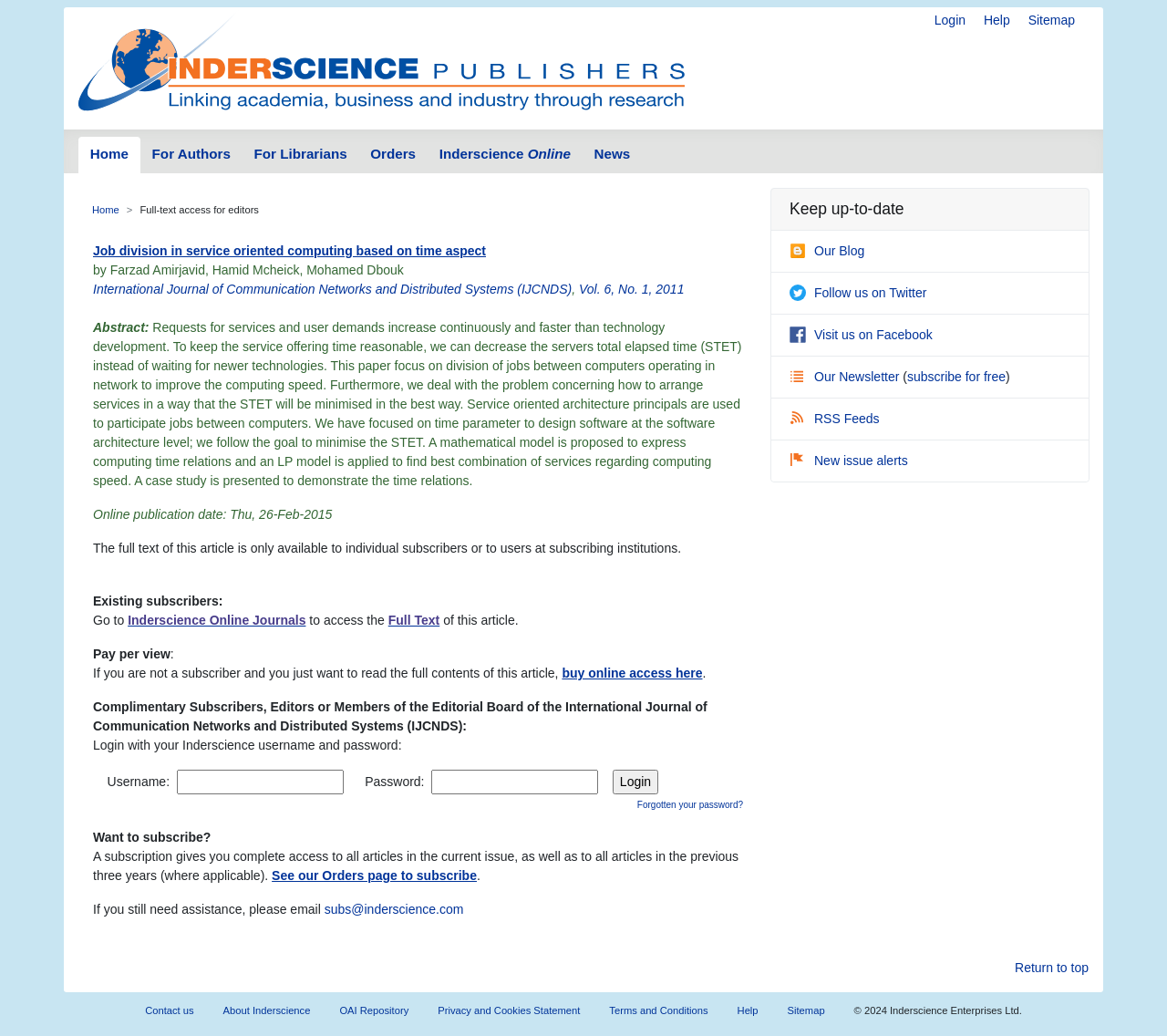Locate the bounding box coordinates of the clickable part needed for the task: "Subscribe to the journal".

[0.233, 0.838, 0.409, 0.852]